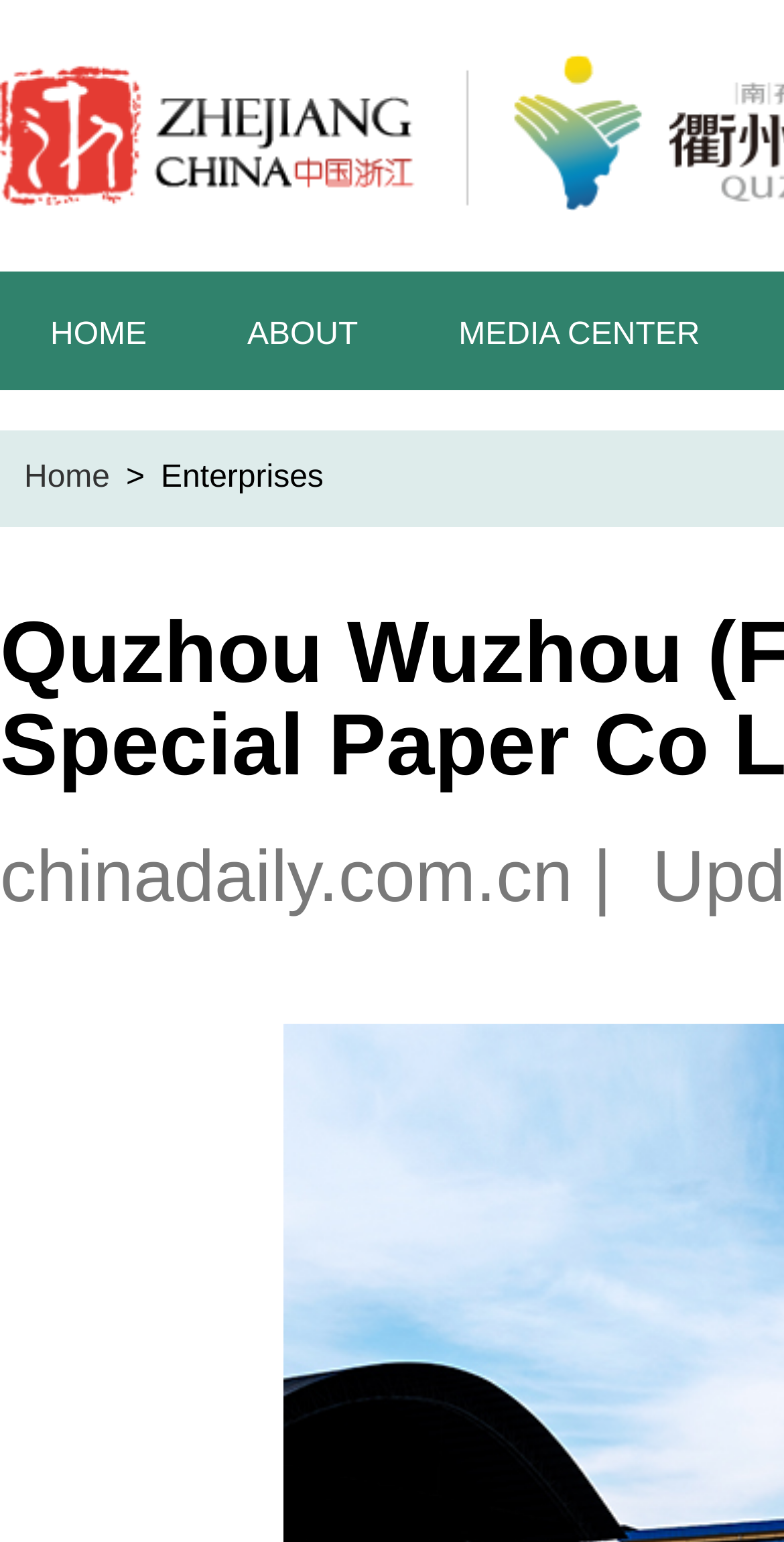Determine the bounding box for the UI element as described: "MEDIA CENTER". The coordinates should be represented as four float numbers between 0 and 1, formatted as [left, top, right, bottom].

[0.521, 0.176, 0.957, 0.253]